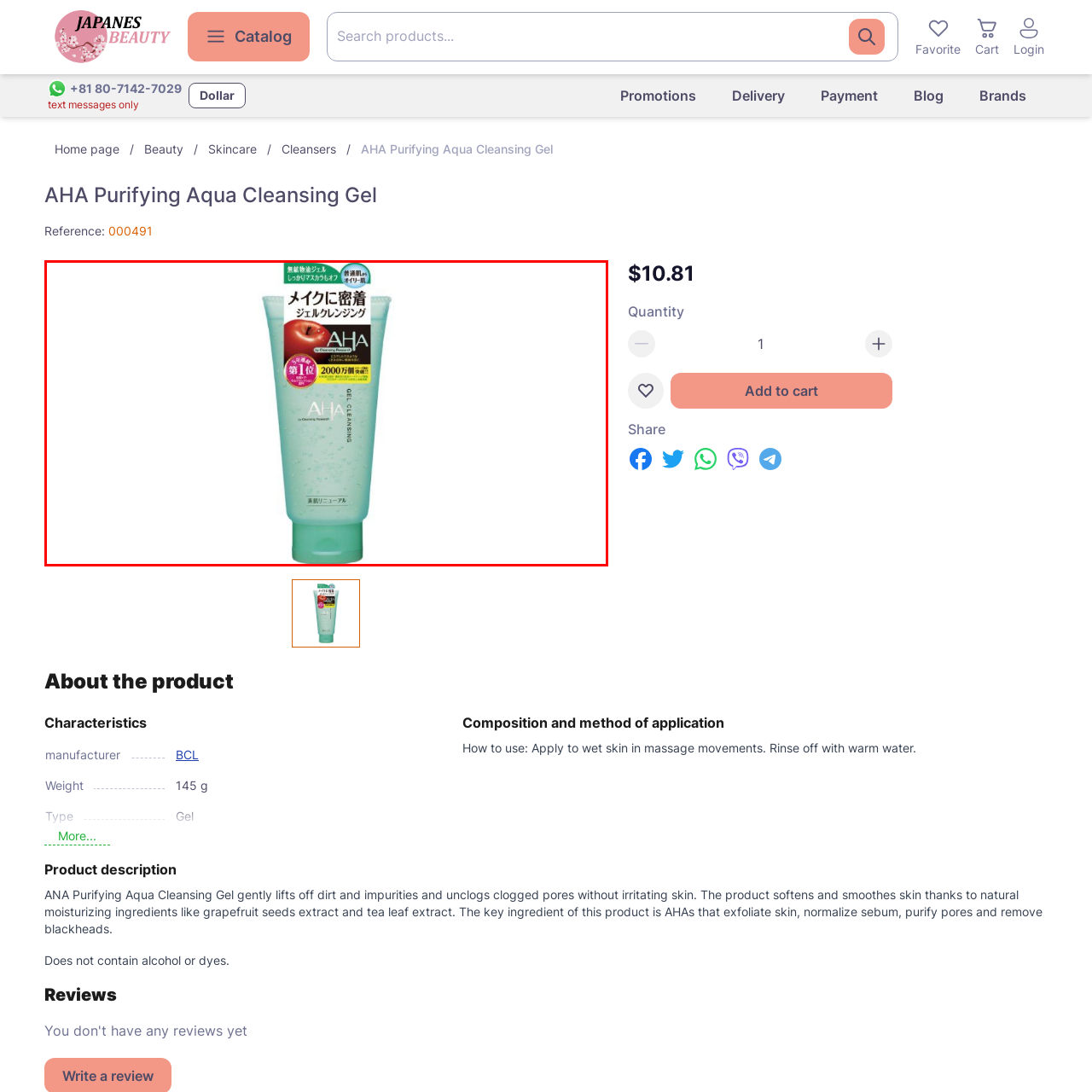What is the purpose of the product?
Please analyze the image within the red bounding box and provide a comprehensive answer based on the visual information.

The caption highlights that the product is designed for facial cleansing, which is its primary purpose. This information is explicitly mentioned in the description.